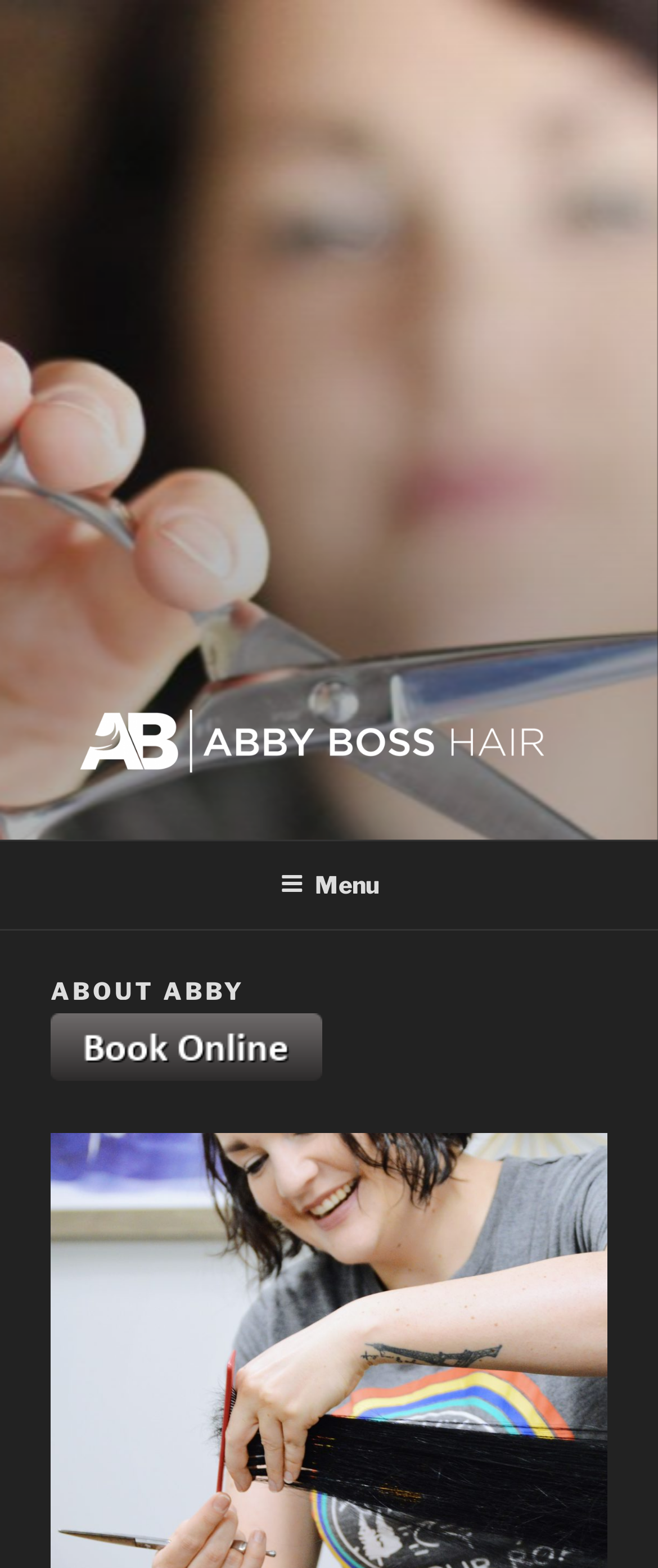Generate a detailed explanation of the webpage's features and information.

The webpage is for Abby Boss Hair, a hairstylist based in Central Illinois. At the top of the page, there is a logo image with the text "abbybosshair.com" next to it, which is also a link. Below the logo, there is a heading that reads "ABBYBOSSHAIR.COM" in a larger font, with a link embedded within it. To the right of the heading, there is a static text that reads "Central Illinois Hairstylist".

Below this section, there is a top menu navigation bar that spans the entire width of the page. Within the navigation bar, there is a button labeled "Menu" that, when expanded, reveals a dropdown menu. The dropdown menu has a header section with a heading that reads "ABOUT ABBY". Below the header, there is a link, but its text is not specified.